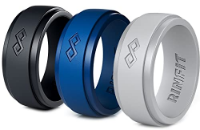What is the purpose of the subtle inscription of the Rinfit logo on the rings?
Provide an in-depth answer to the question, covering all aspects.

The caption explains that each ring features a modern design with a subtle inscription of the Rinfit logo, which emphasizes both style and comfort, suggesting that the logo is a design element that adds to the overall aesthetic and feel of the ring.